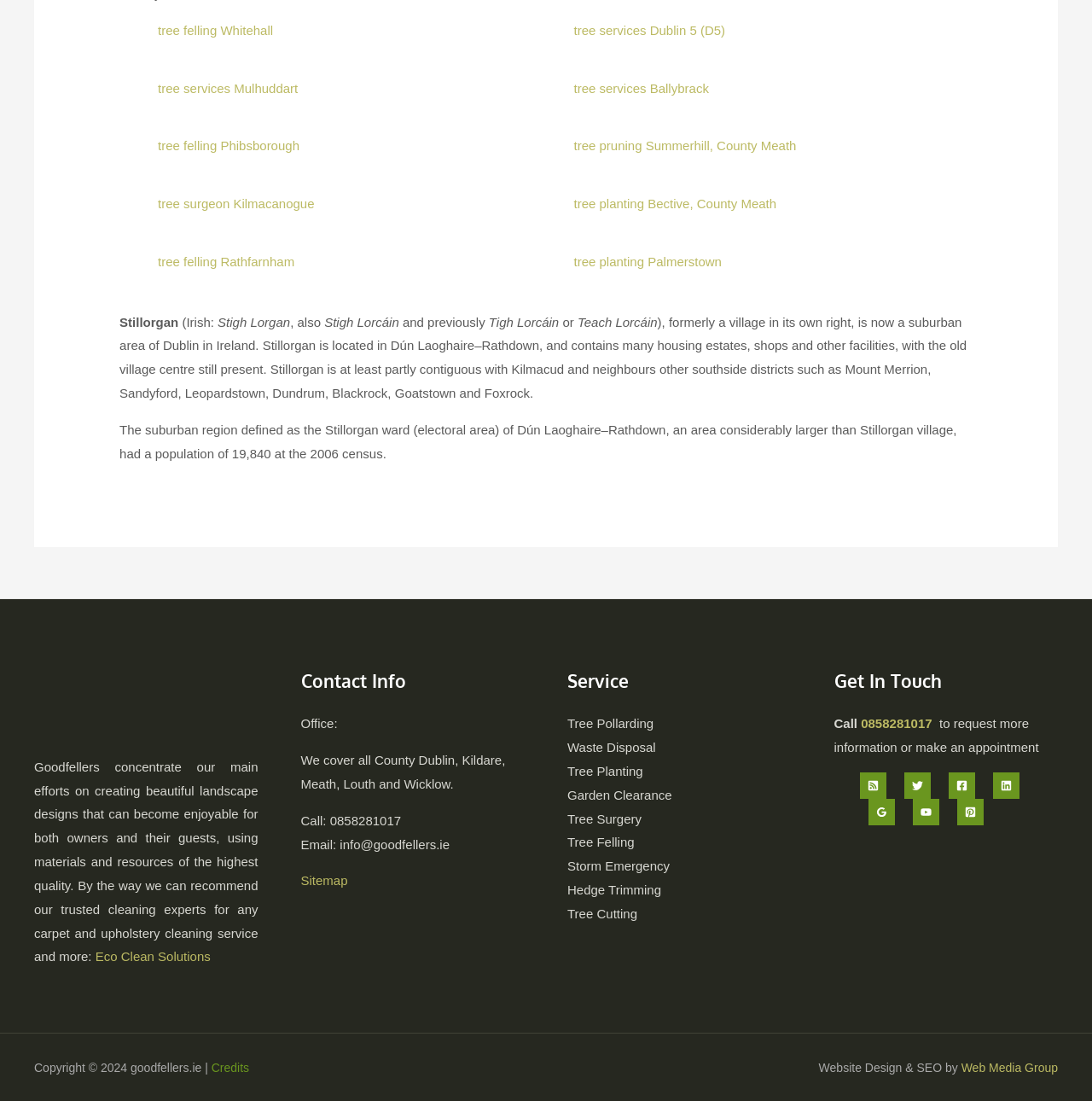Please identify the bounding box coordinates of the area that needs to be clicked to follow this instruction: "Click the 'MEMBERS' link".

None